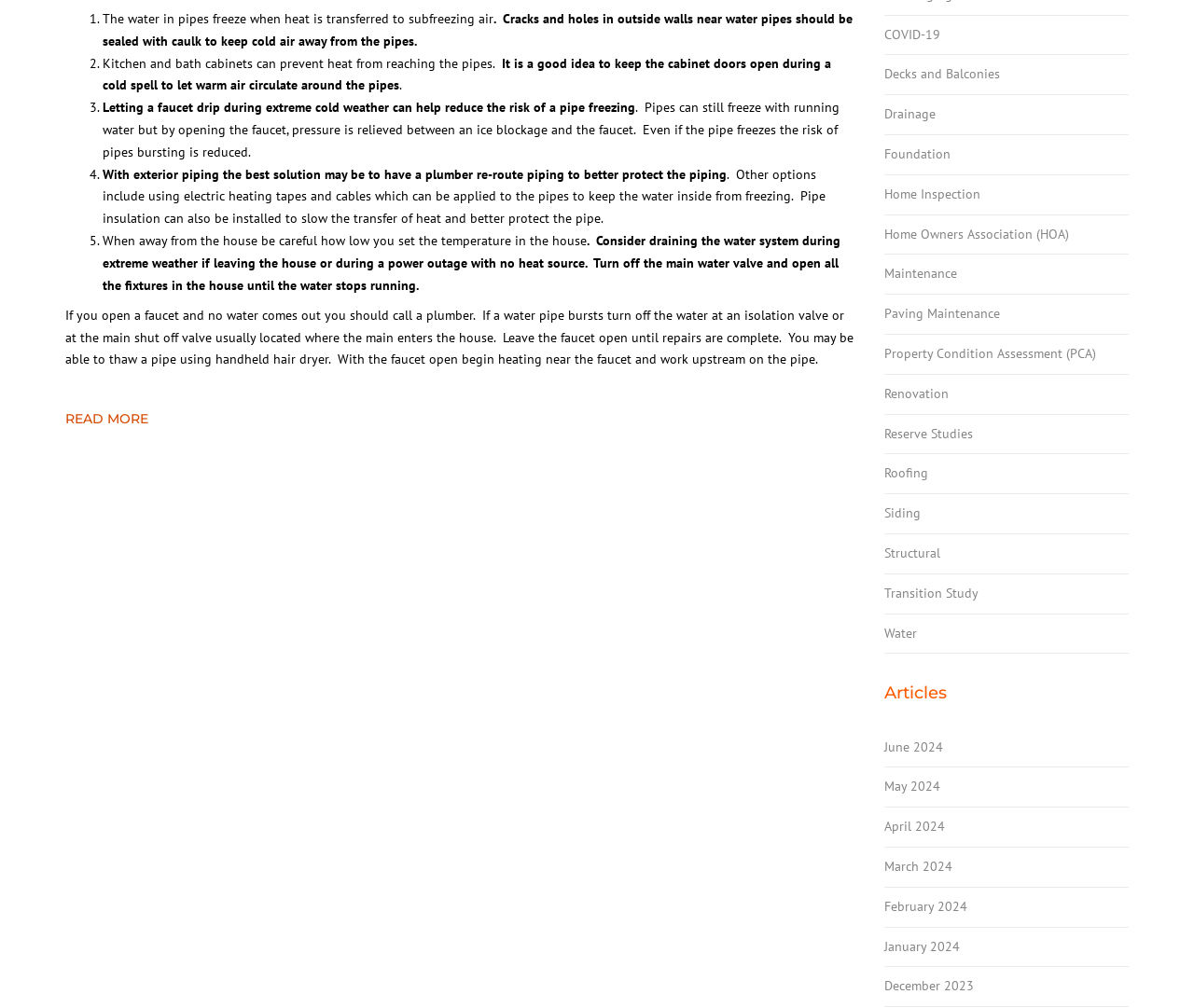What is an alternative to re-routing piping to better protect exterior pipes?
From the image, respond with a single word or phrase.

Using electric heating tapes and cables